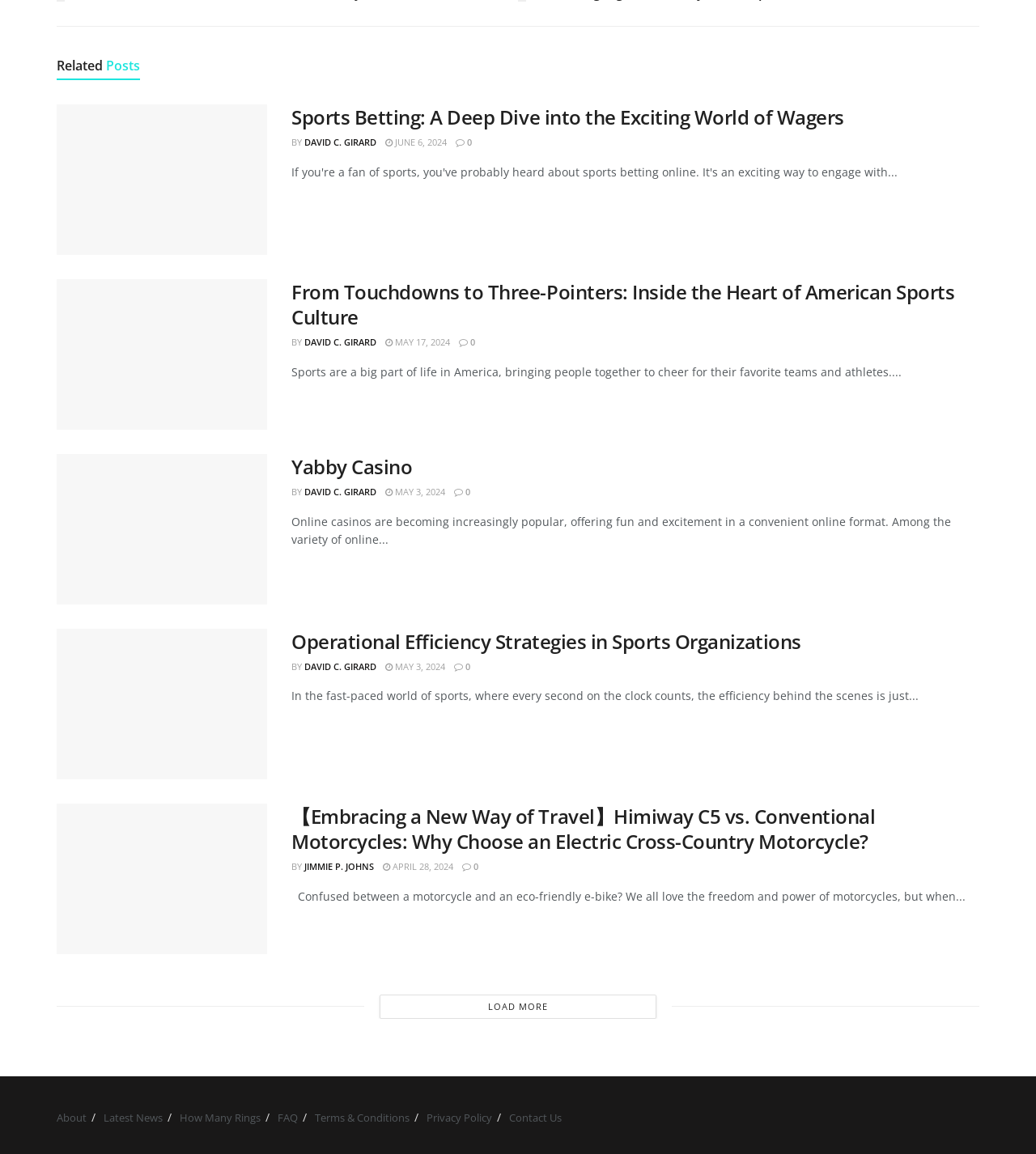What is the title of the first article?
Use the image to answer the question with a single word or phrase.

Sports Betting: A Deep Dive into the Exciting World of Wagers